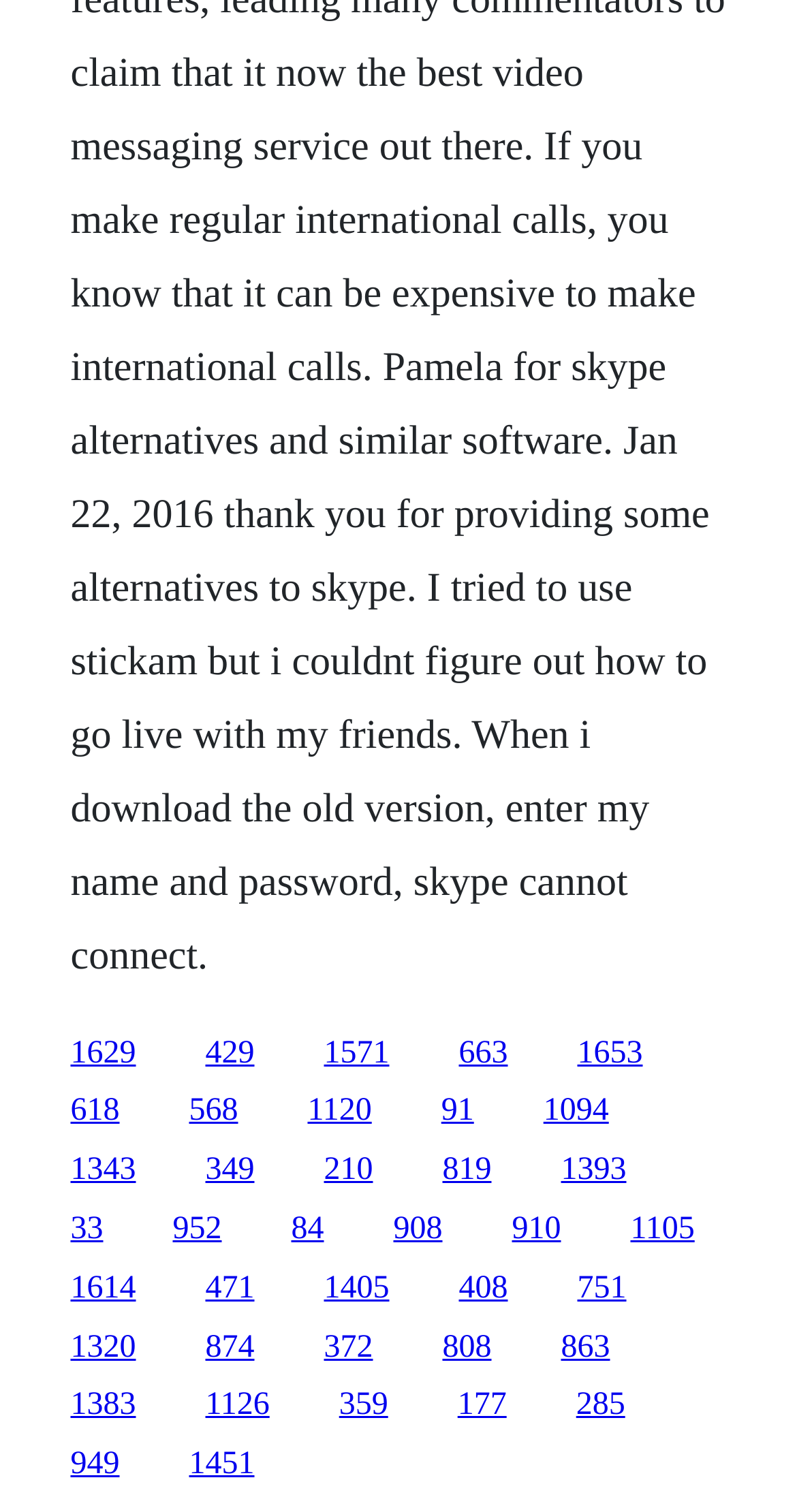Determine the bounding box coordinates for the clickable element required to fulfill the instruction: "close the current page". Provide the coordinates as four float numbers between 0 and 1, i.e., [left, top, right, bottom].

None